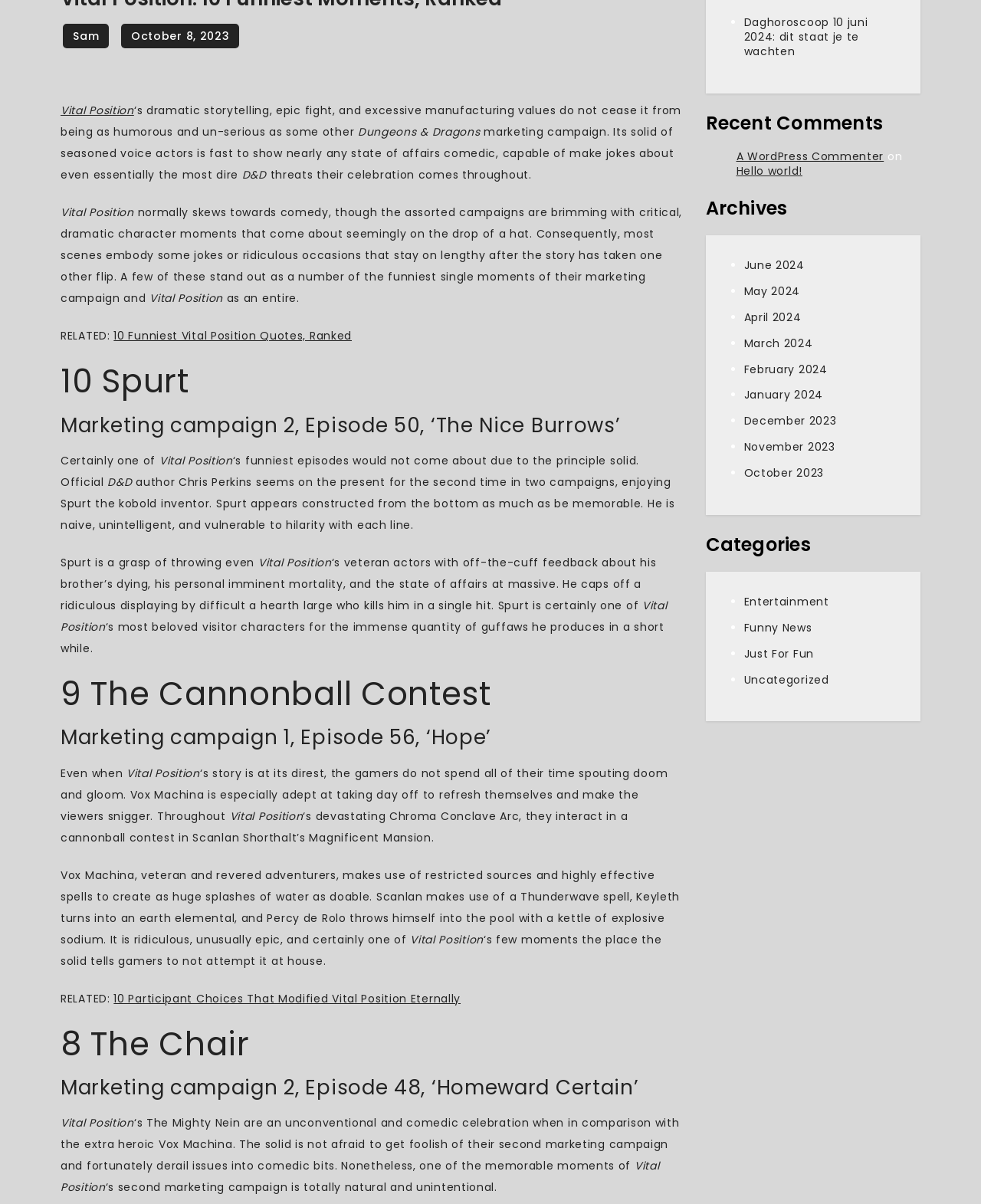Please find the bounding box for the UI component described as follows: "Back to top ↑".

None